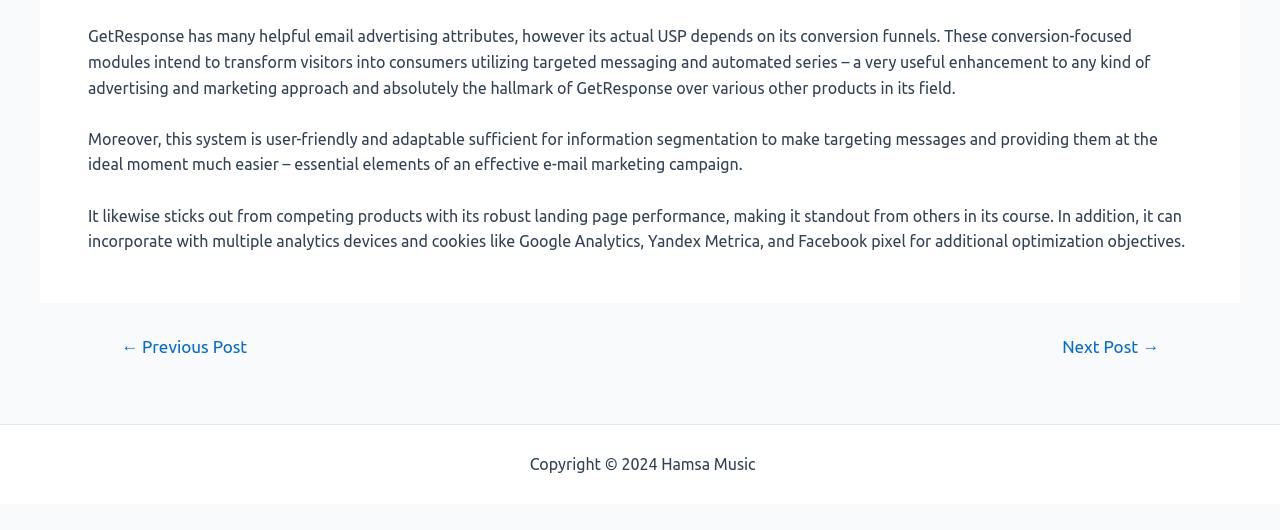Answer the following inquiry with a single word or phrase:
What is the purpose of the conversion-focused modules?

Transform visitors into consumers